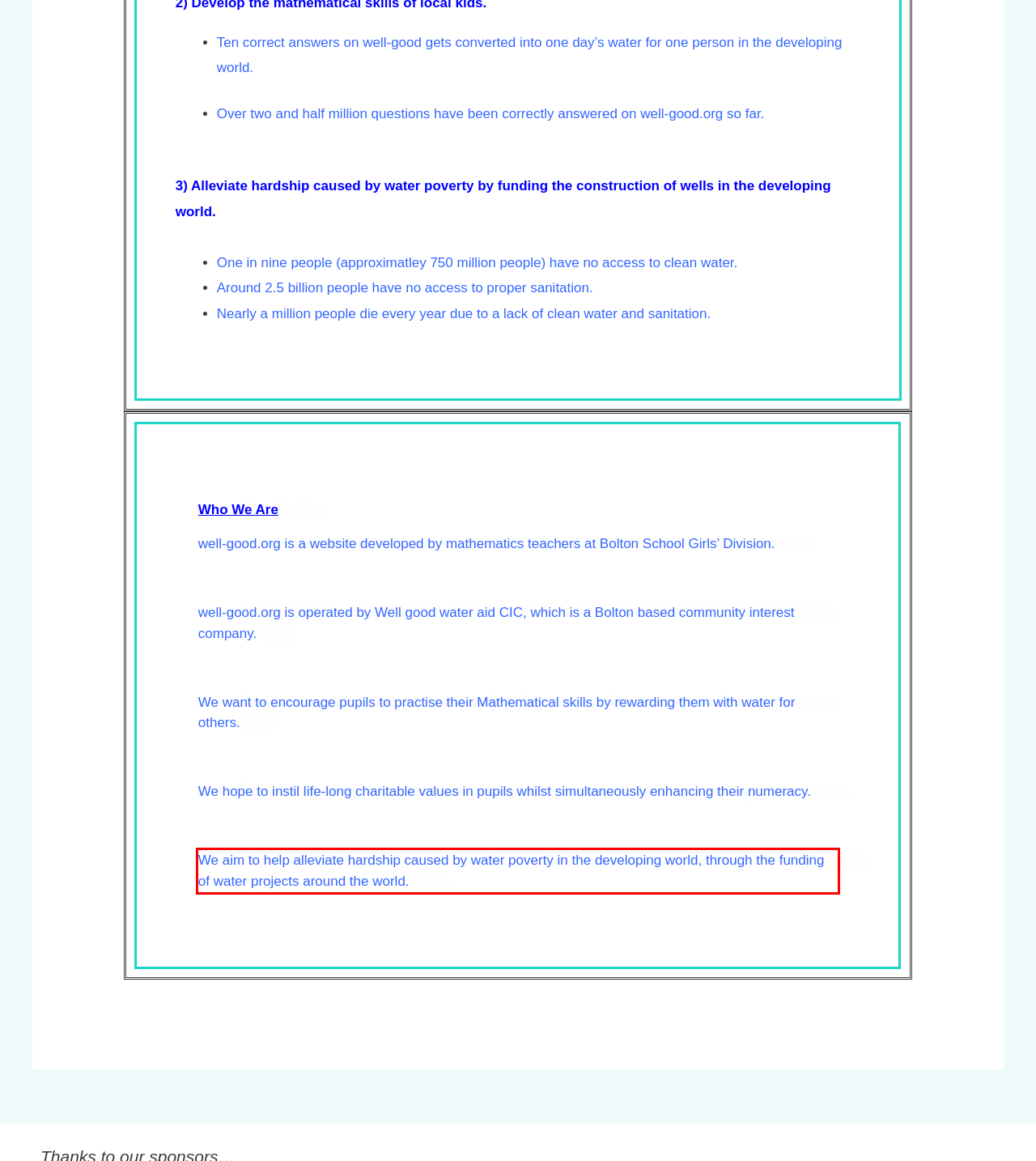You are provided with a screenshot of a webpage that includes a red bounding box. Extract and generate the text content found within the red bounding box.

We aim to help alleviate hardship caused by water poverty in the developing world, through the funding of water projects around the world.